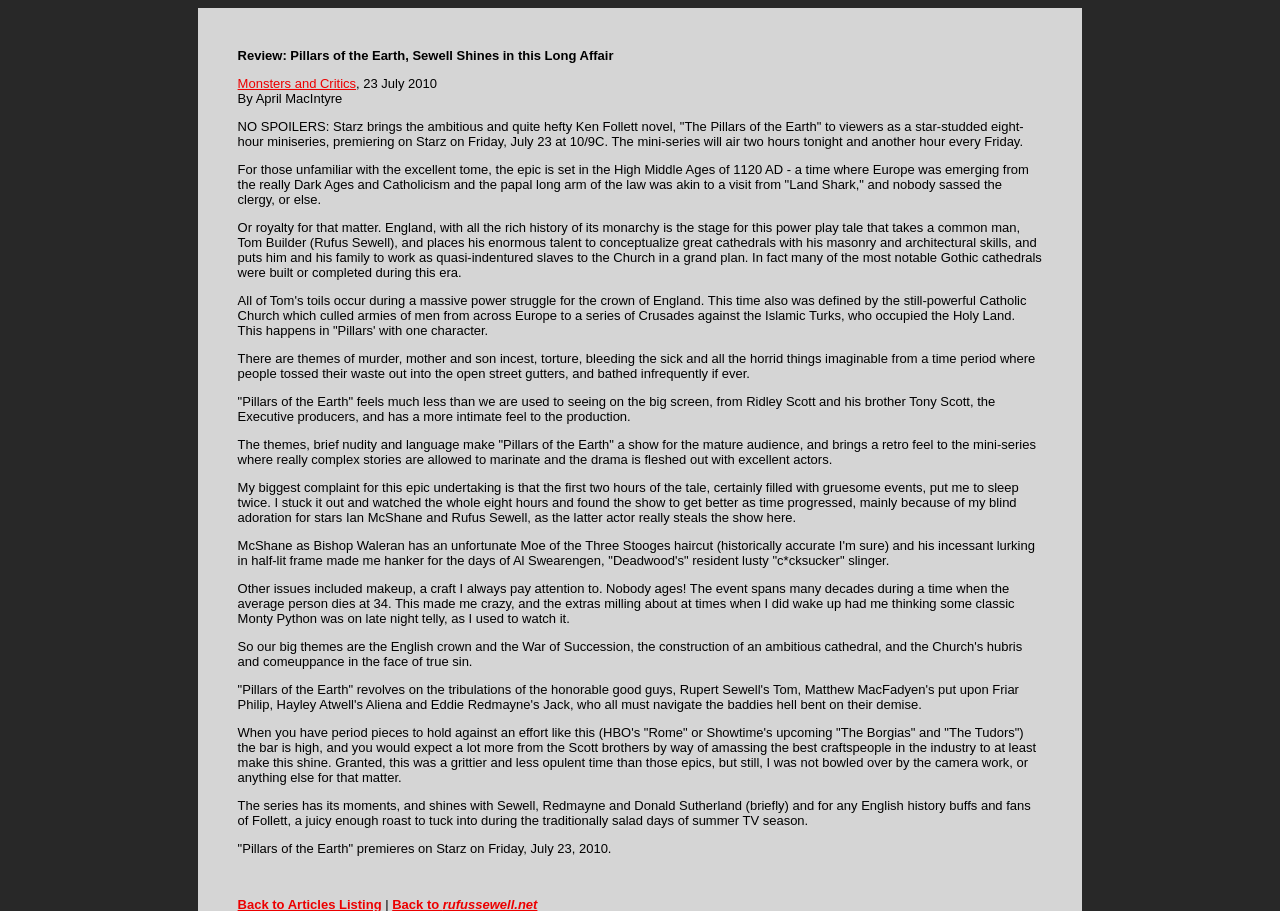Determine the bounding box coordinates for the HTML element mentioned in the following description: "Monsters and Critics". The coordinates should be a list of four floats ranging from 0 to 1, represented as [left, top, right, bottom].

[0.186, 0.083, 0.278, 0.1]